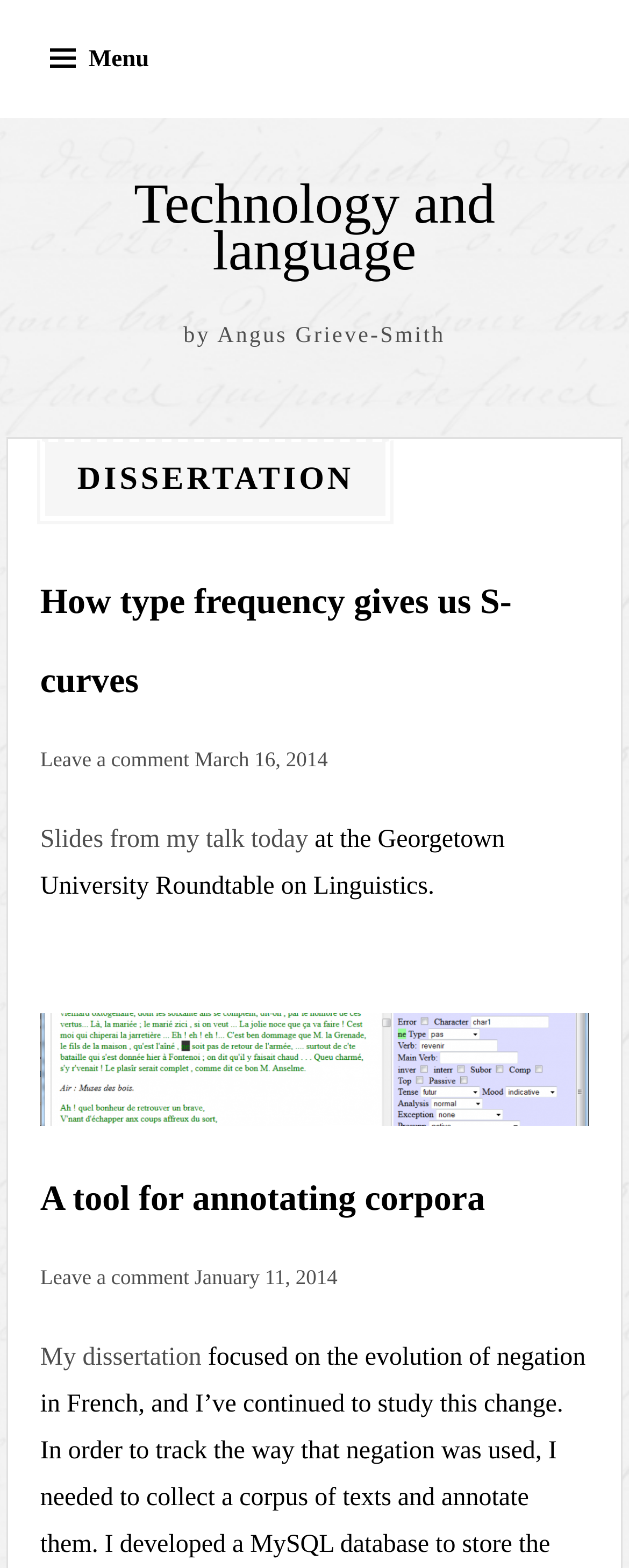How many articles are on this webpage?
Based on the image, provide your answer in one word or phrase.

2